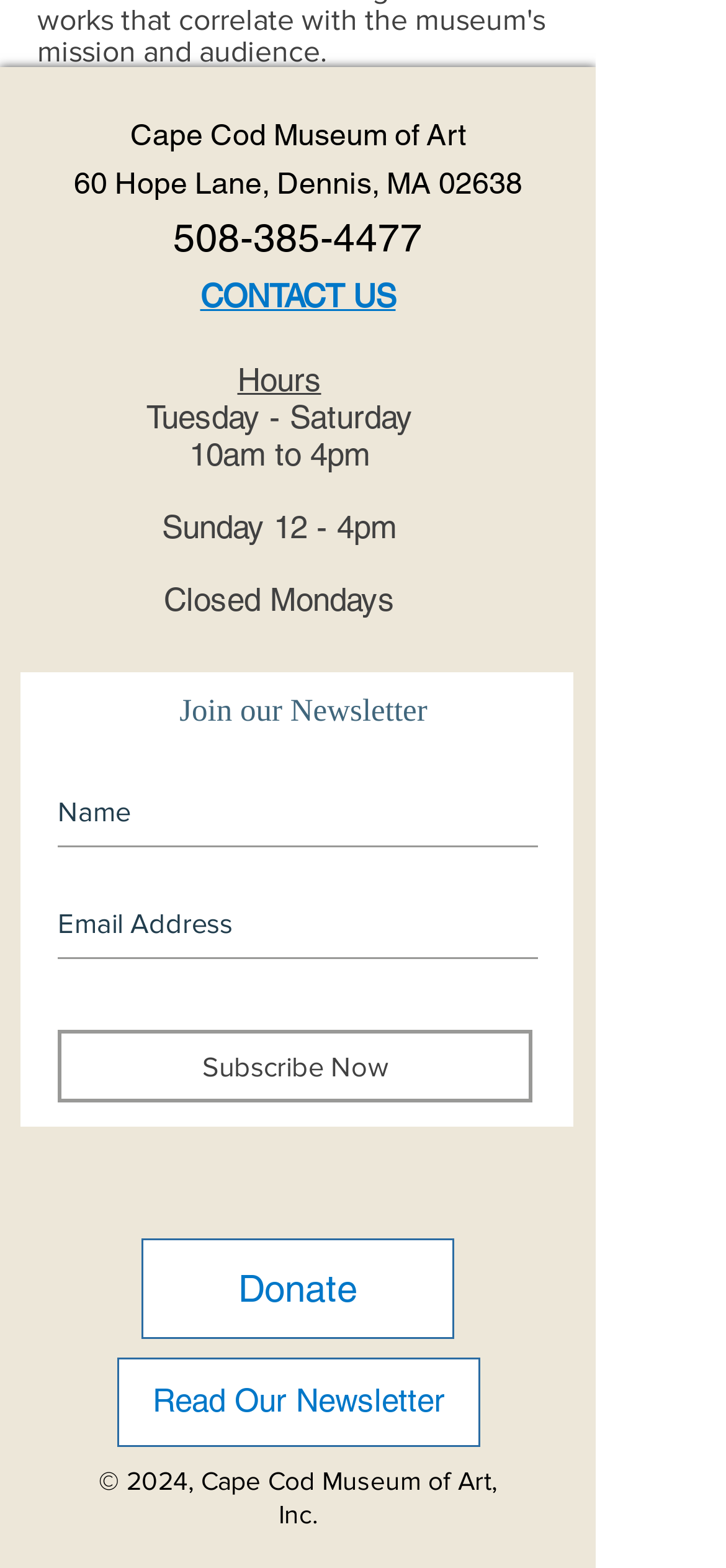How can I join the museum's newsletter?
Using the information from the image, answer the question thoroughly.

I found the newsletter subscription section by looking at the region element labeled 'Slideshow', which contains a textbox for name and email address, and a button labeled 'Subscribe Now'.